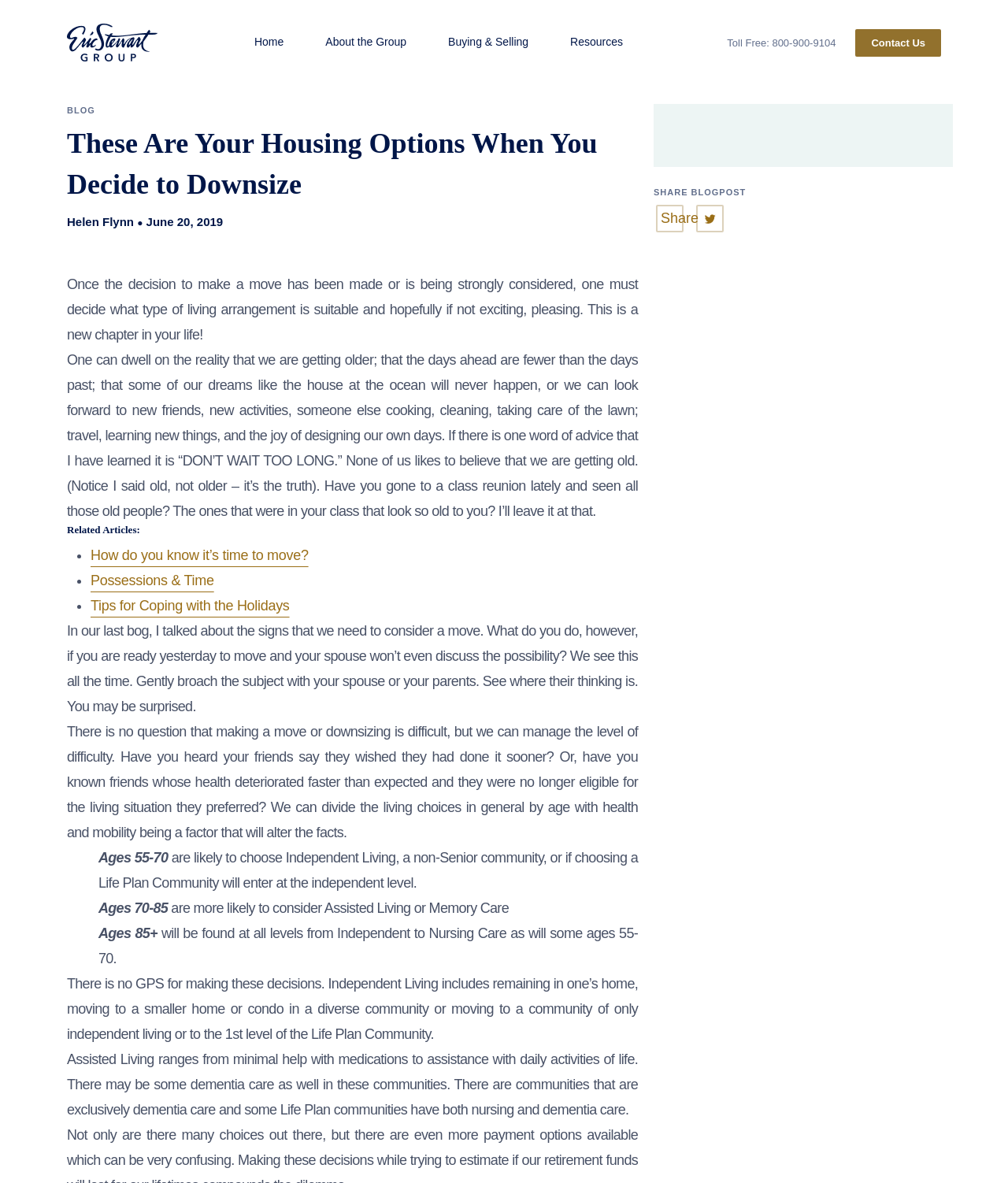Offer a meticulous description of the webpage's structure and content.

This webpage is about housing options for individuals who are considering downsizing. At the top, there are several links to different sections of the website, including "Home", "About the Group", "Buying & Selling", and "Resources". On the right side, there is a toll-free phone number and a "Contact Us" link.

The main content of the webpage is a blog post titled "These Are Your Housing Options When You Decide to Downsize". The post is written by Helen Flynn and dated June 20, 2019. The article discusses the importance of considering housing options when downsizing, and how it can be a new chapter in one's life. It also provides advice on not waiting too long to make a decision.

Below the introduction, there are several paragraphs of text that discuss the different aspects of downsizing, including the importance of not dwelling on the negative aspects of aging and instead focusing on the positive aspects of this new chapter. The text also mentions the importance of considering one's spouse or parents when making a decision to downsize.

Further down the page, there are several sections that discuss different age ranges and the types of housing options that may be suitable for each range. For example, individuals aged 55-70 may choose Independent Living, while those aged 70-85 may consider Assisted Living or Memory Care.

At the bottom of the page, there is a section titled "Related Articles" that lists three links to other articles on the topic of downsizing. There is also a "SHARE BLOGPOST" section with links to share the article on social media.